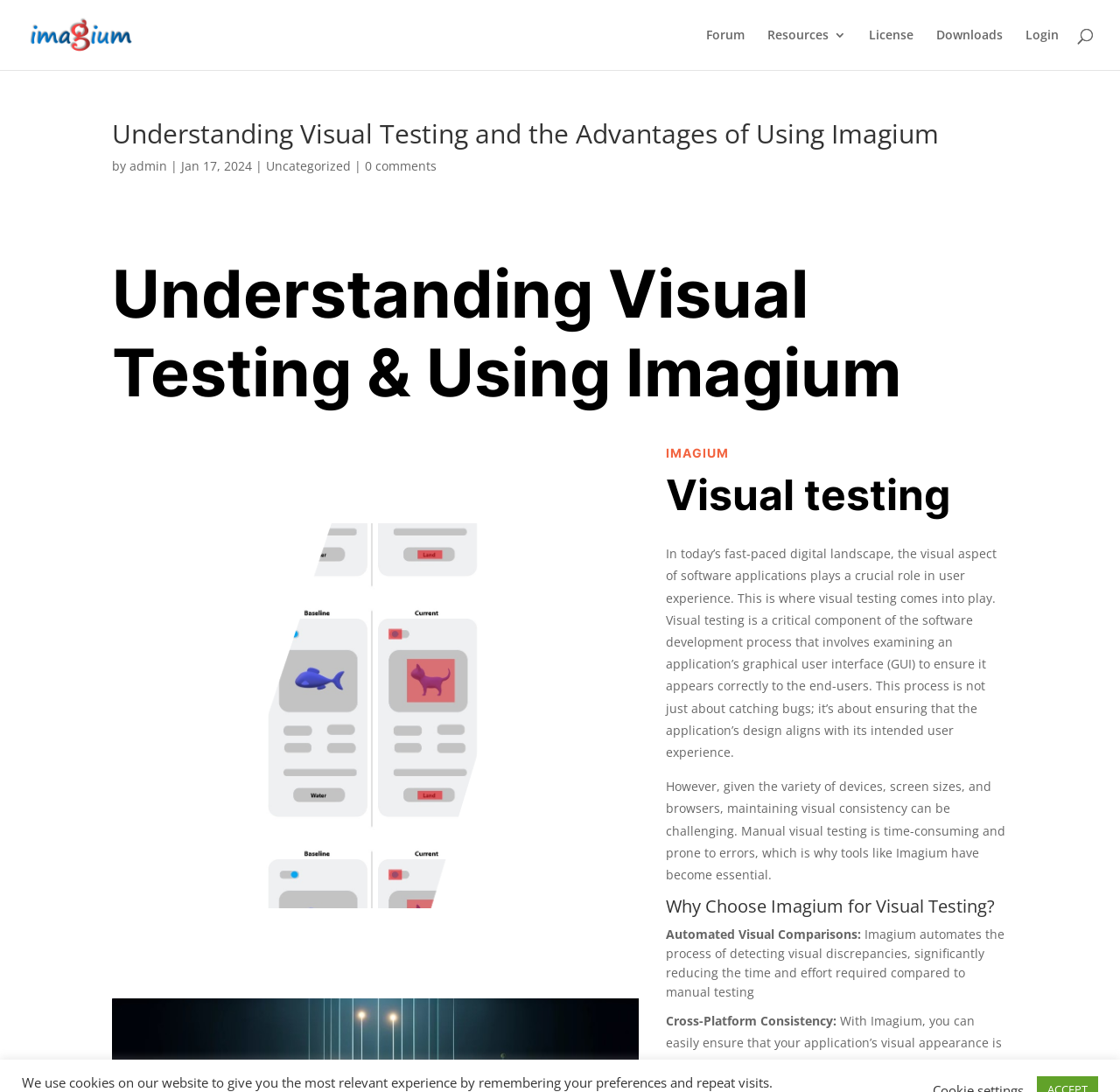Show me the bounding box coordinates of the clickable region to achieve the task as per the instruction: "Go to the forum".

[0.63, 0.026, 0.665, 0.064]